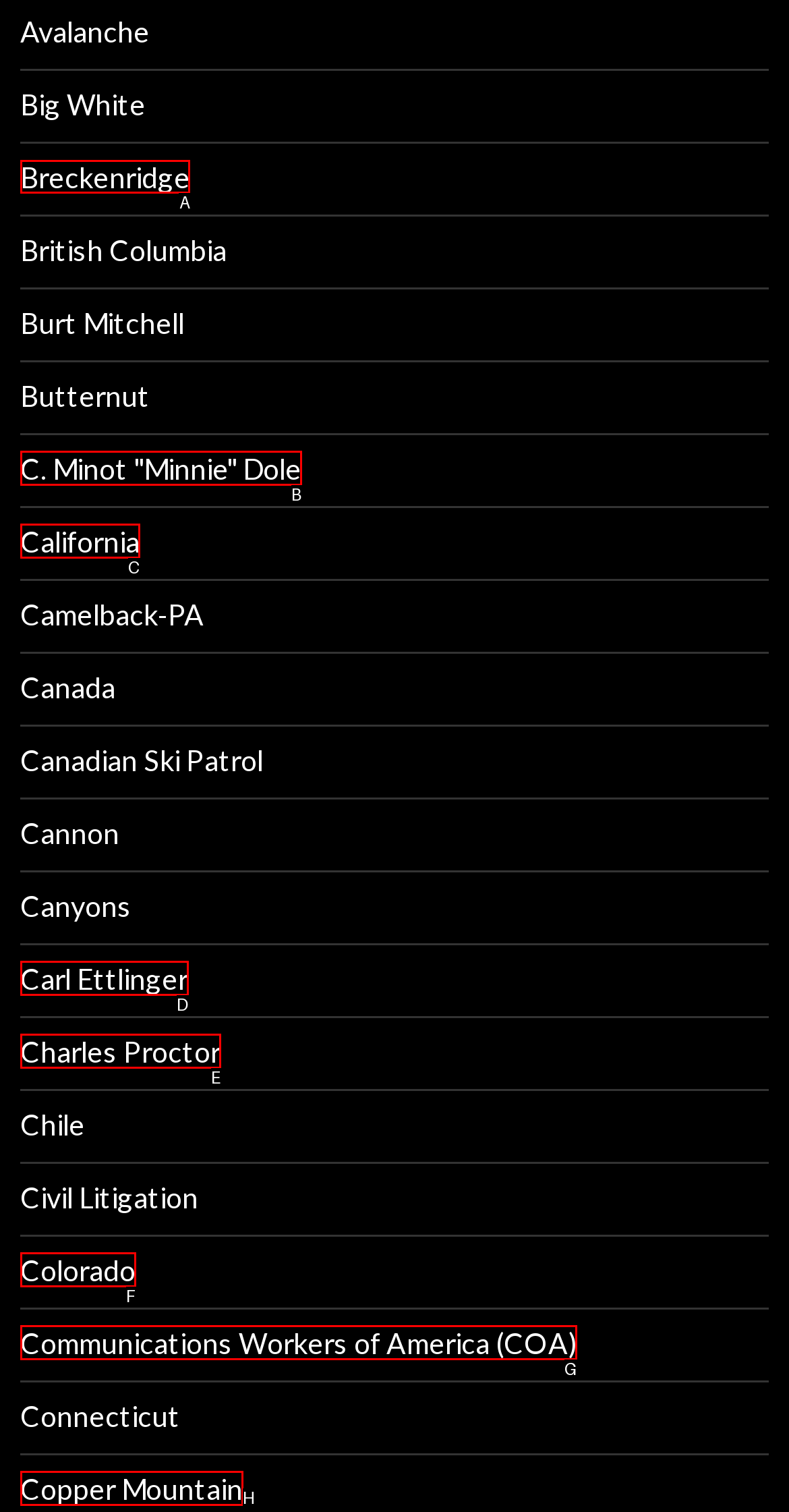Determine the right option to click to perform this task: go to Breckenridge
Answer with the correct letter from the given choices directly.

A